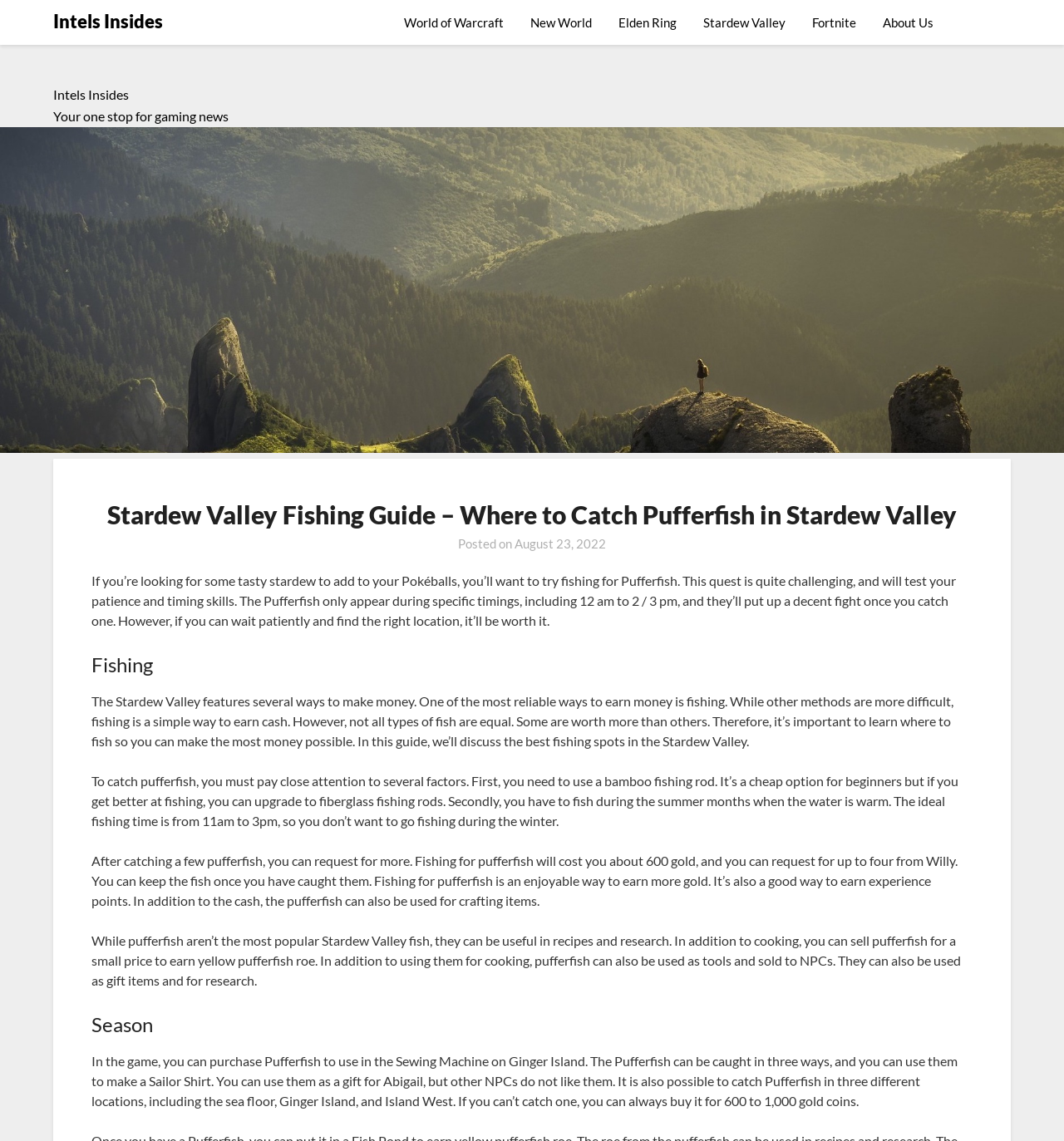What is the use of Pufferfish in the game?
Use the image to give a comprehensive and detailed response to the question.

The article mentions that Pufferfish can be used for cooking, research, and crafting items, as well as selling them to NPCs or using them as gift items.